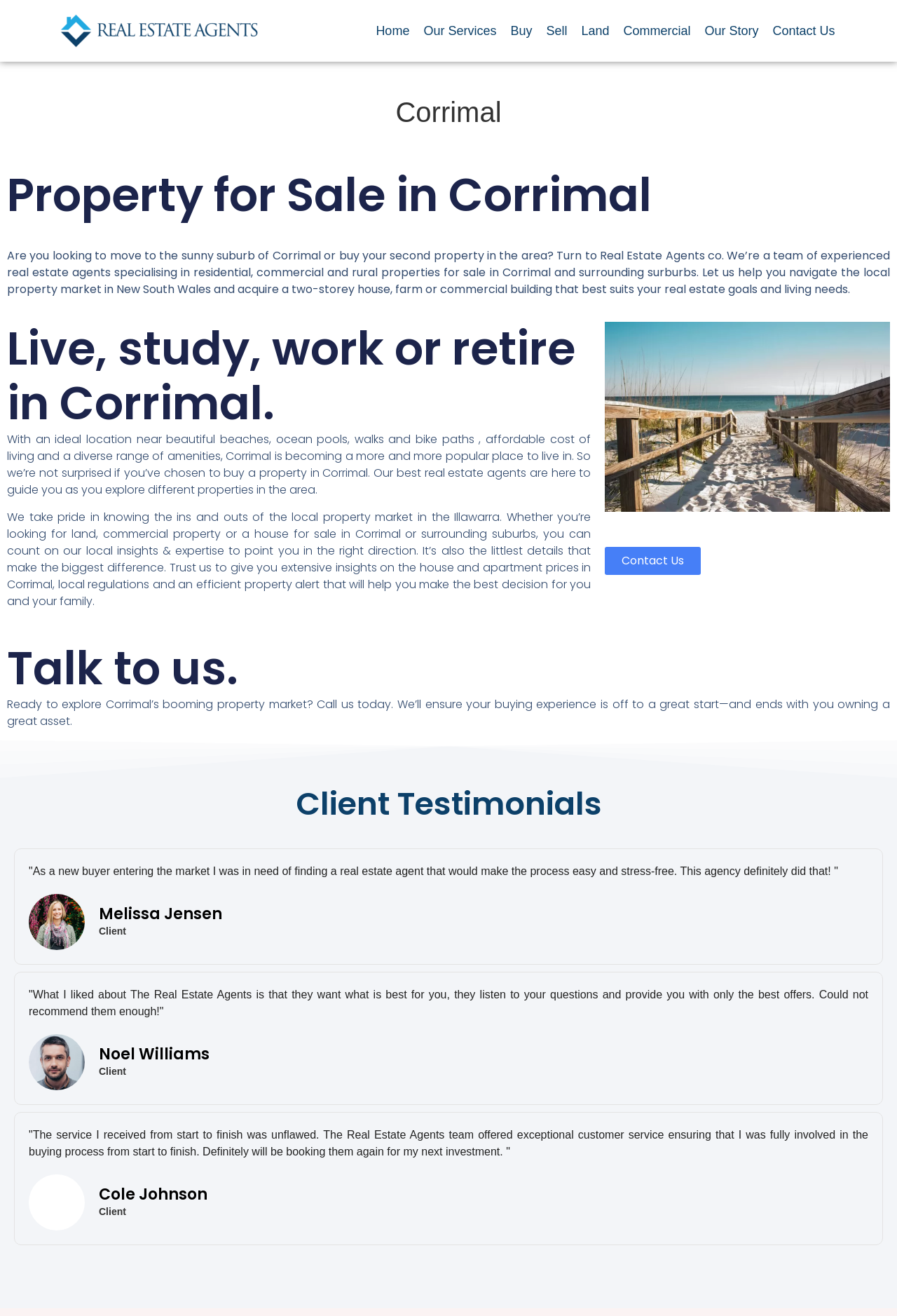Pinpoint the bounding box coordinates of the element to be clicked to execute the instruction: "Click on Contact Us at the bottom".

[0.674, 0.416, 0.781, 0.437]